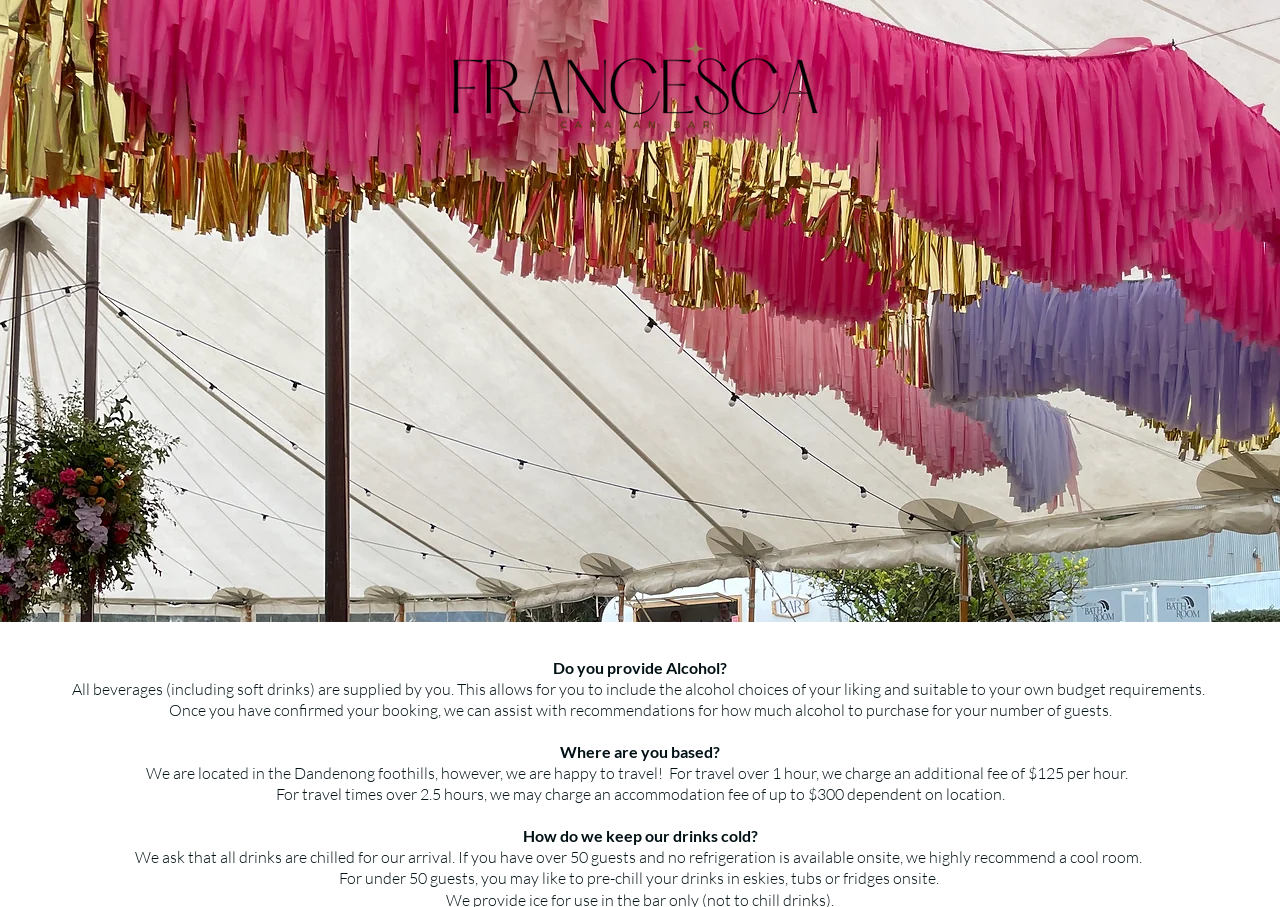Give a succinct answer to this question in a single word or phrase: 
What is the additional fee for travel over 1 hour?

$125 per hour